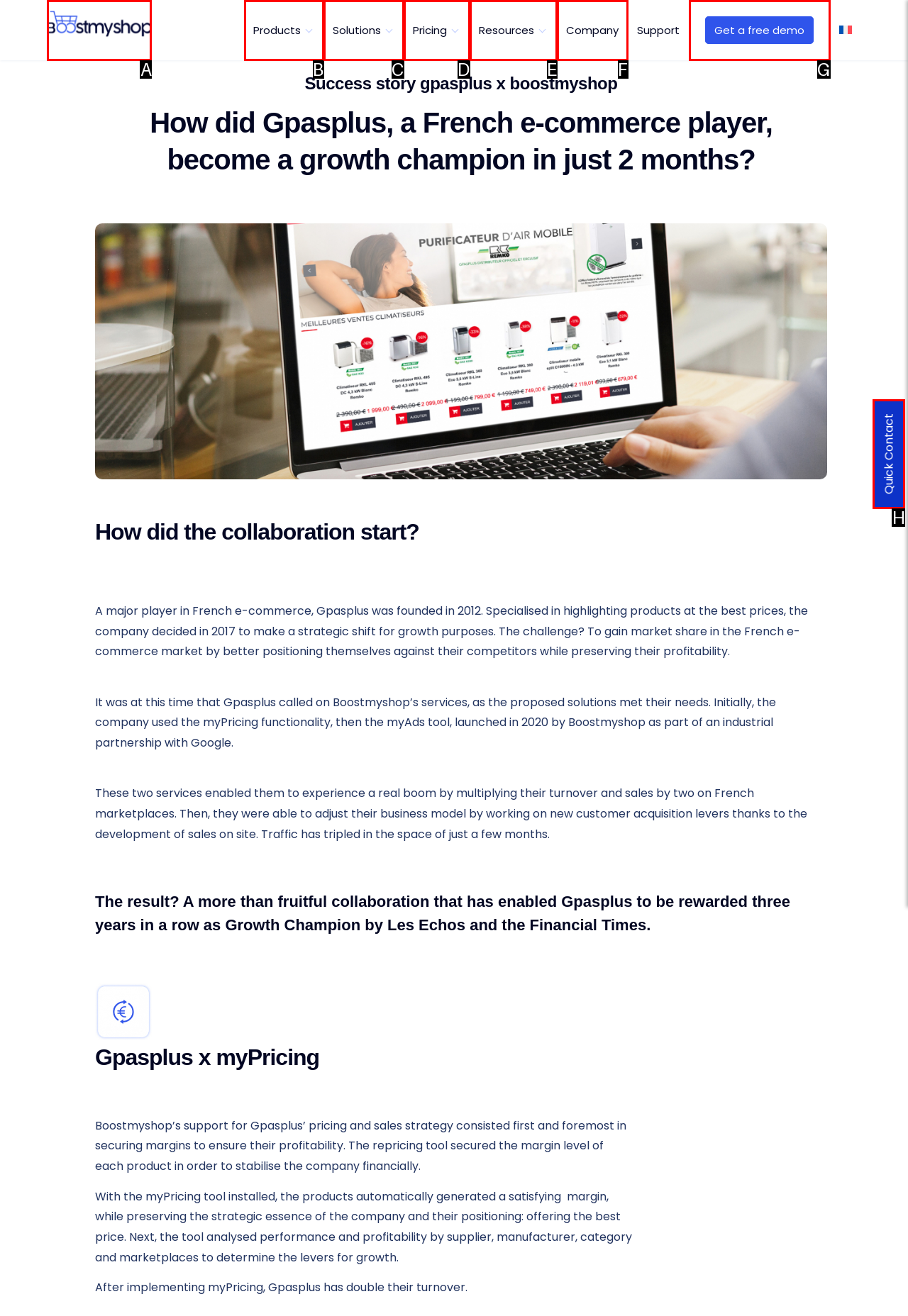Match the description: Get a free demo to the appropriate HTML element. Respond with the letter of your selected option.

G